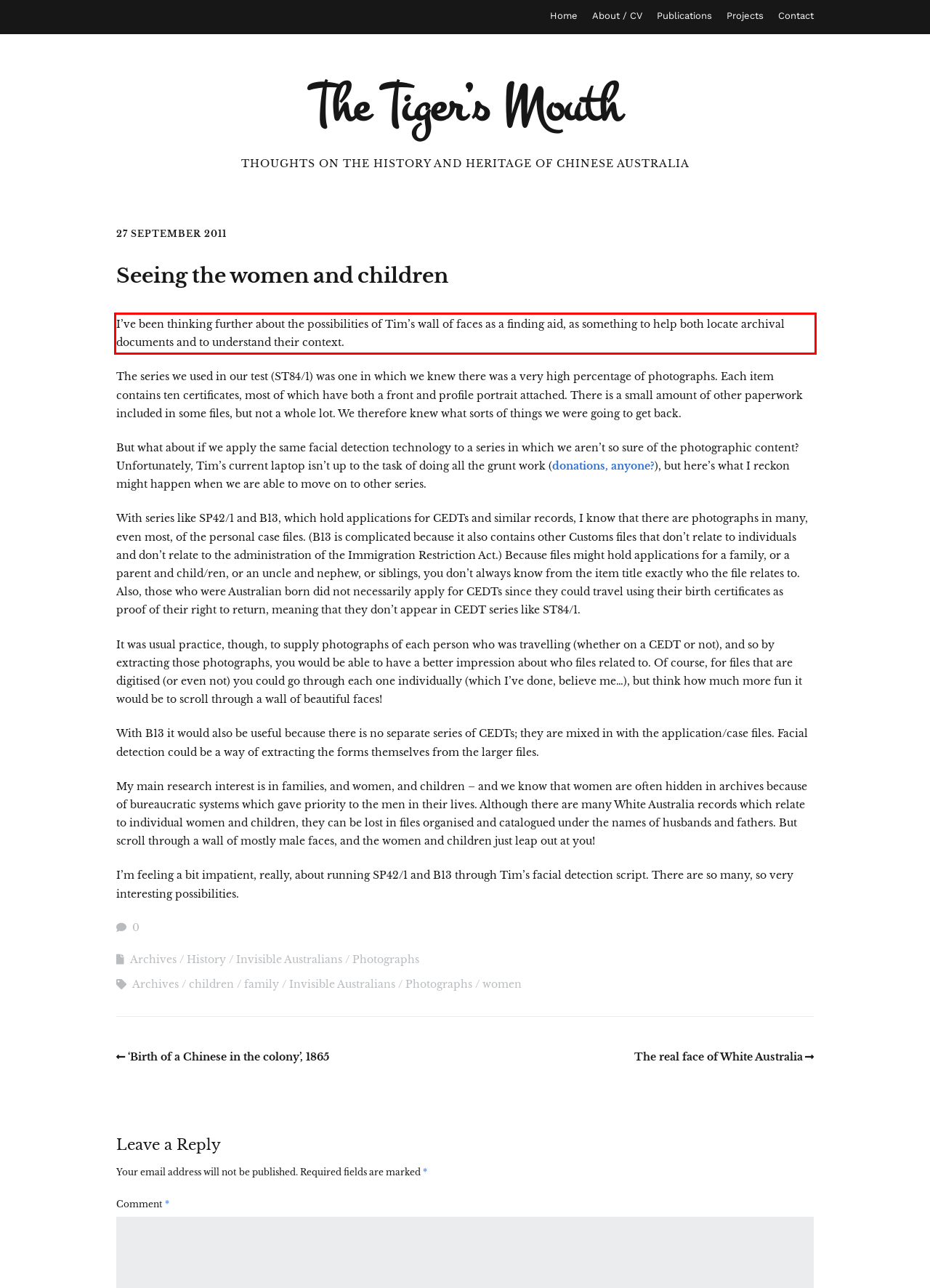Given a screenshot of a webpage with a red bounding box, please identify and retrieve the text inside the red rectangle.

I’ve been thinking further about the possibilities of Tim’s wall of faces as a finding aid, as something to help both locate archival documents and to understand their context.